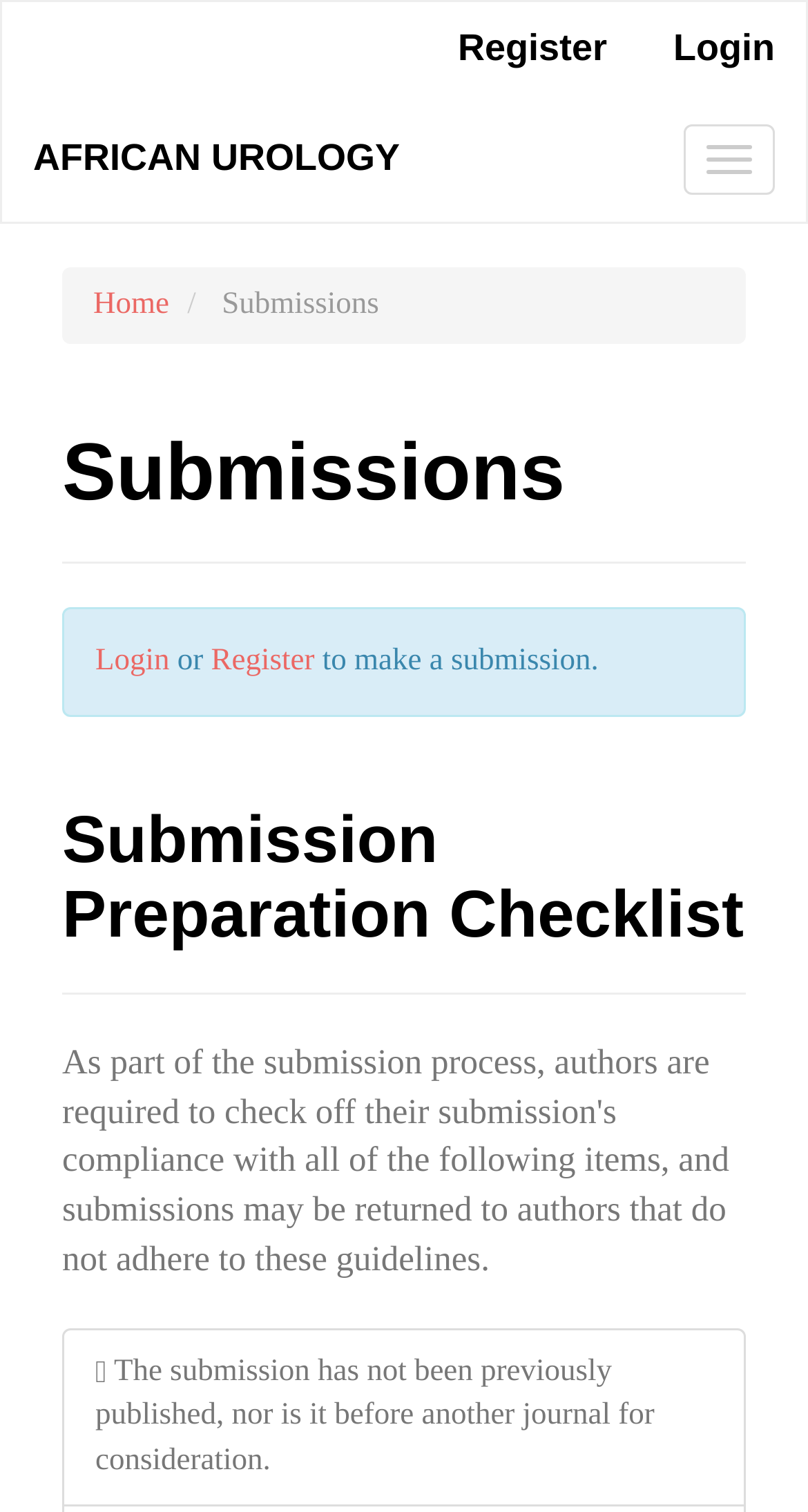What is the purpose of the Register link?
Using the image as a reference, answer the question in detail.

The Register link is located at the top right corner of the webpage, and when we navigate down to the submission section, we see a text that says 'Login or Register to make a submission.' This implies that the Register link is used to create an account in order to make a submission.